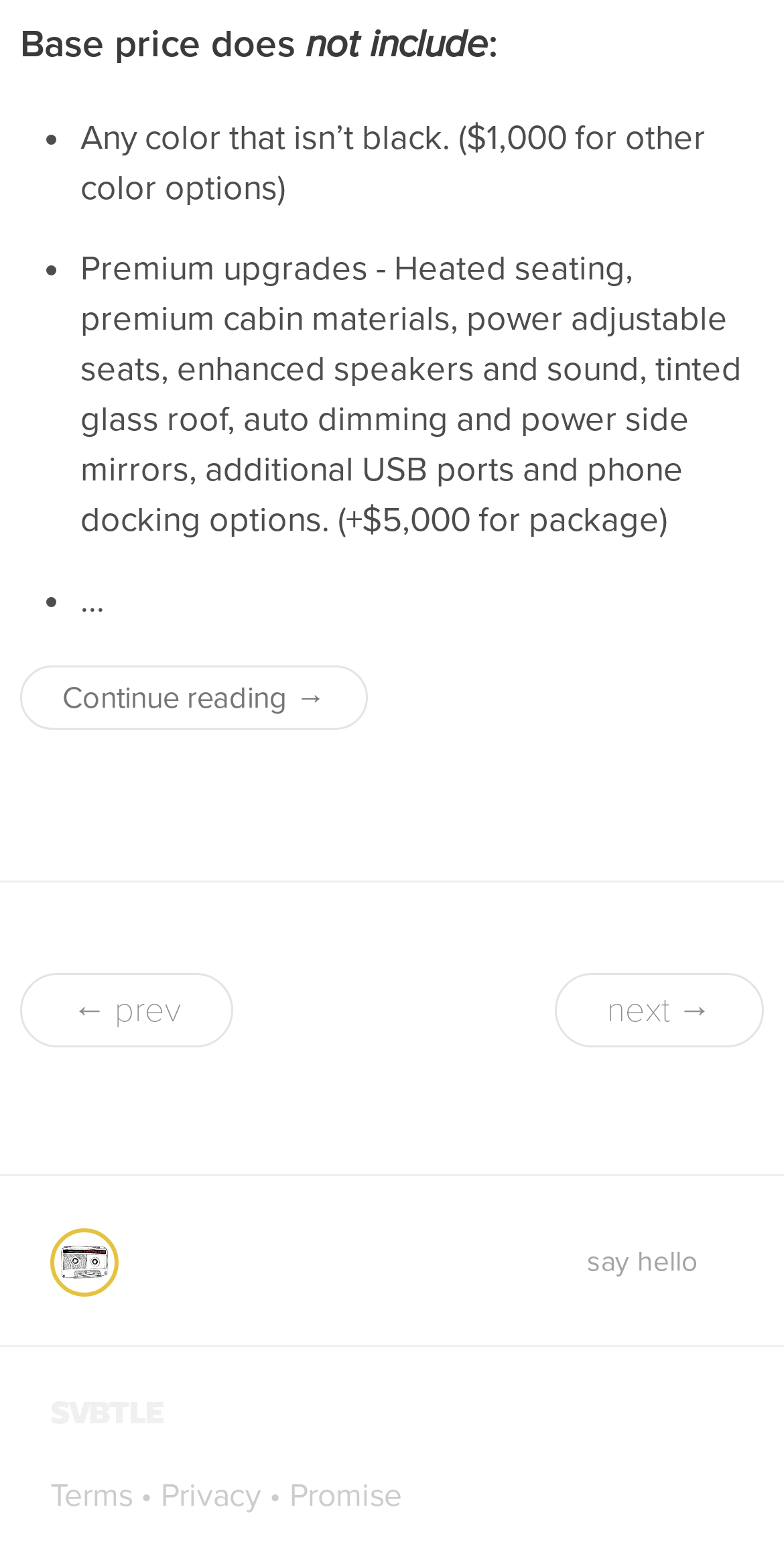Please identify the bounding box coordinates of the area I need to click to accomplish the following instruction: "Proceed to next page".

[0.708, 0.625, 0.974, 0.673]